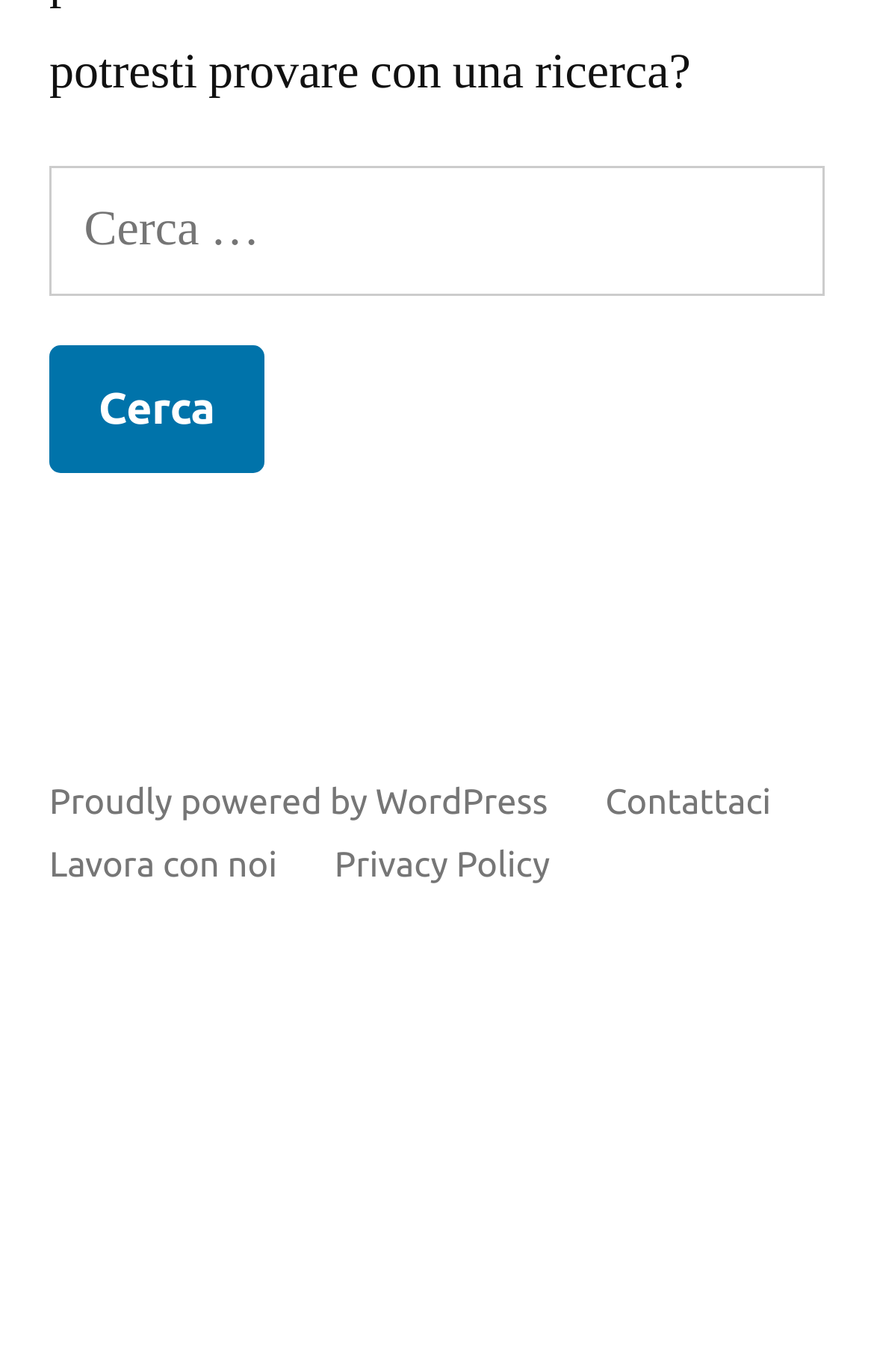Find the coordinates for the bounding box of the element with this description: "Mary Harris".

None